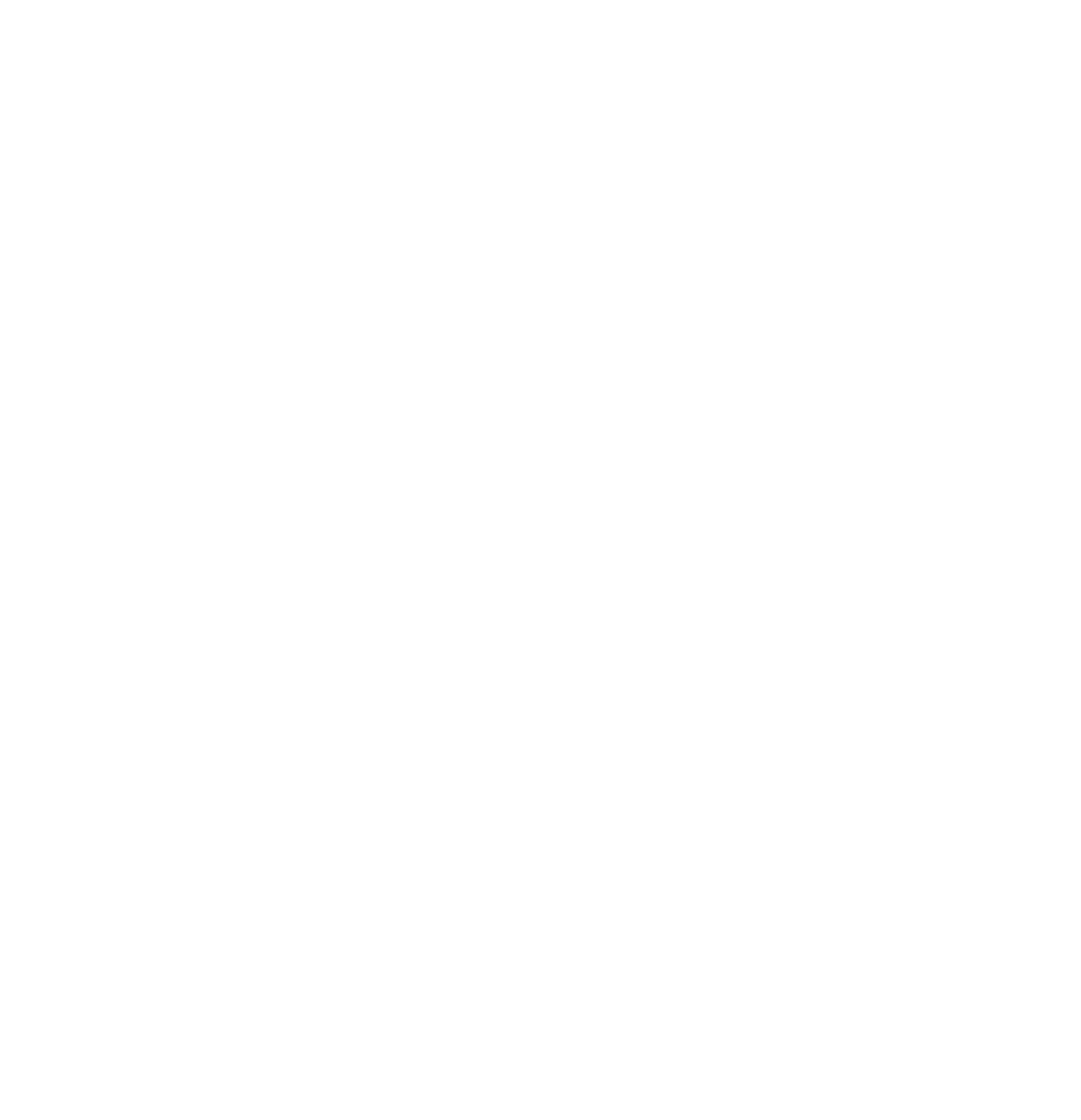Carefully examine the image and provide an in-depth answer to the question: Is a deposit required for all car categories?

The webpage states 'No deposit (for categories A, B, C)' which means that a deposit is not required for these specific car categories, implying that it may be required for other categories.